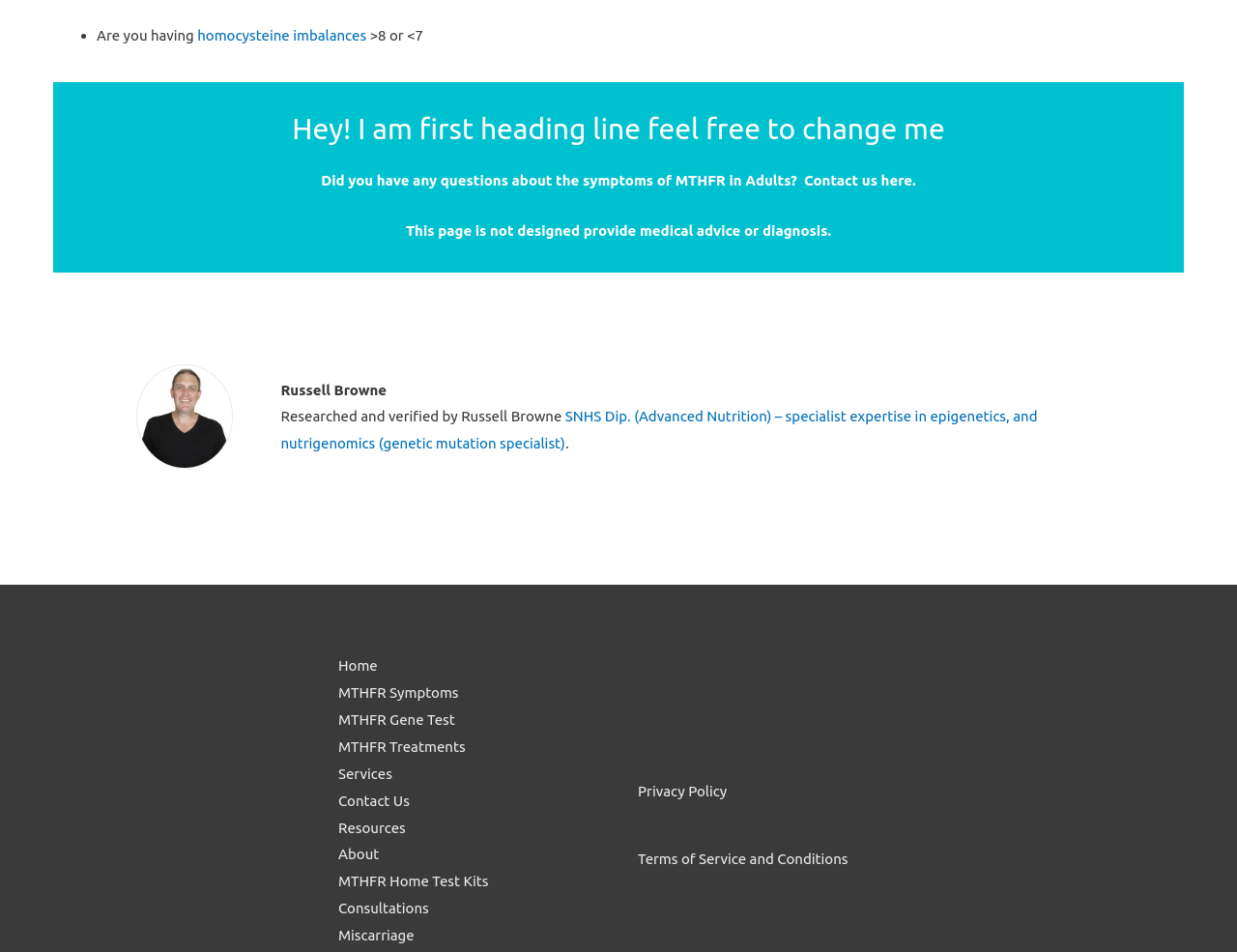How many links are in the footer section?
Based on the visual content, answer with a single word or a brief phrase.

11